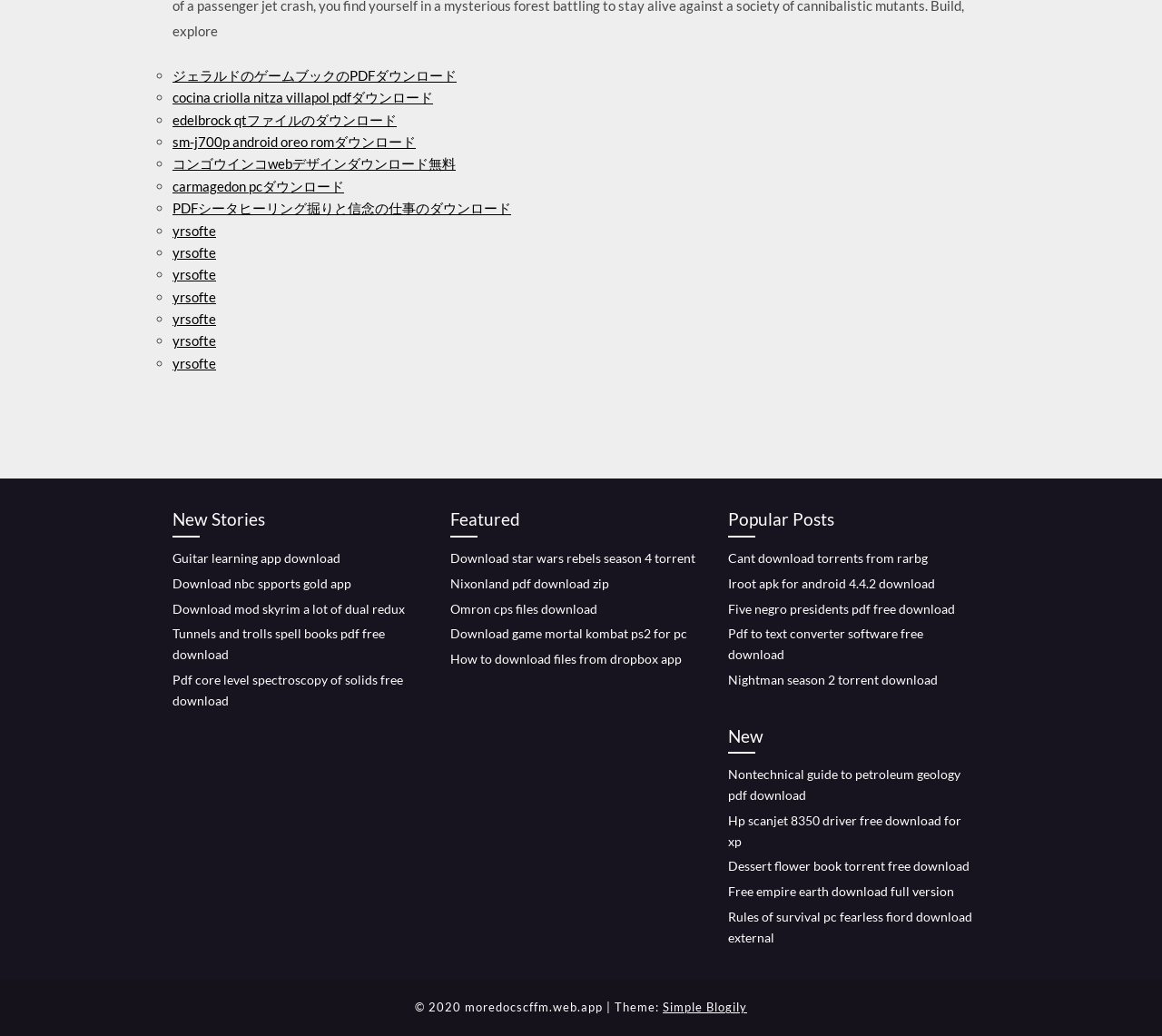Please answer the following question using a single word or phrase: 
What is the theme of the webpage?

Simple Blogily